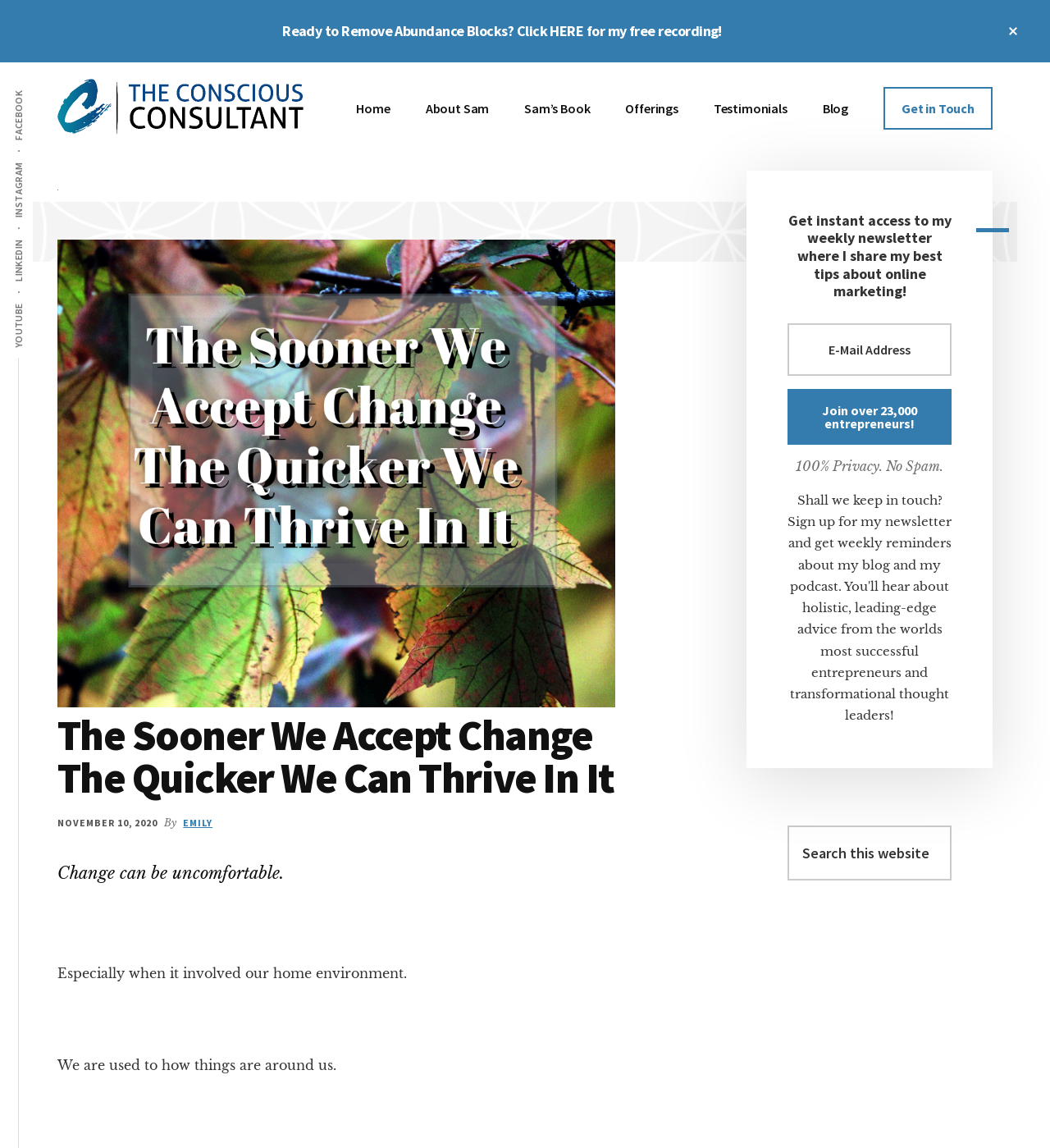Generate a detailed explanation of the webpage's features and information.

This webpage appears to be a blog or article page, with a focus on personal growth and self-improvement. At the top of the page, there are three "Skip to" links, allowing users to quickly navigate to the content, primary sidebar, or footer of the page. 

Below these links, there is a prominent call-to-action button, encouraging users to click for a free recording related to removing abundance blocks. To the right of this button, there is a close button for a top banner. 

On the left side of the page, there is a navigation menu with links to various social media platforms, including YouTube, LinkedIn, Instagram, and Facebook. Below this menu, there is a link to "The Conscious Consultant". 

The main navigation menu is located on the top-right side of the page, with links to the home page, about the author, the author's book, offerings, testimonials, blog, and a contact page. 

The main content of the page is an article, with a heading that reads "The Sooner We Accept Change The Quicker We Can Thrive In It". The article is accompanied by a small image with the same title. The article's content is divided into several paragraphs, with the first few sentences discussing how change can be uncomfortable, especially when it involves our home environment. 

On the right side of the page, there is a primary sidebar with a heading and a section to sign up for a weekly newsletter. The sidebar also includes a search bar, allowing users to search the website. 

Overall, the webpage has a clean and organized layout, with a clear focus on the article's content and easy navigation to other parts of the website.